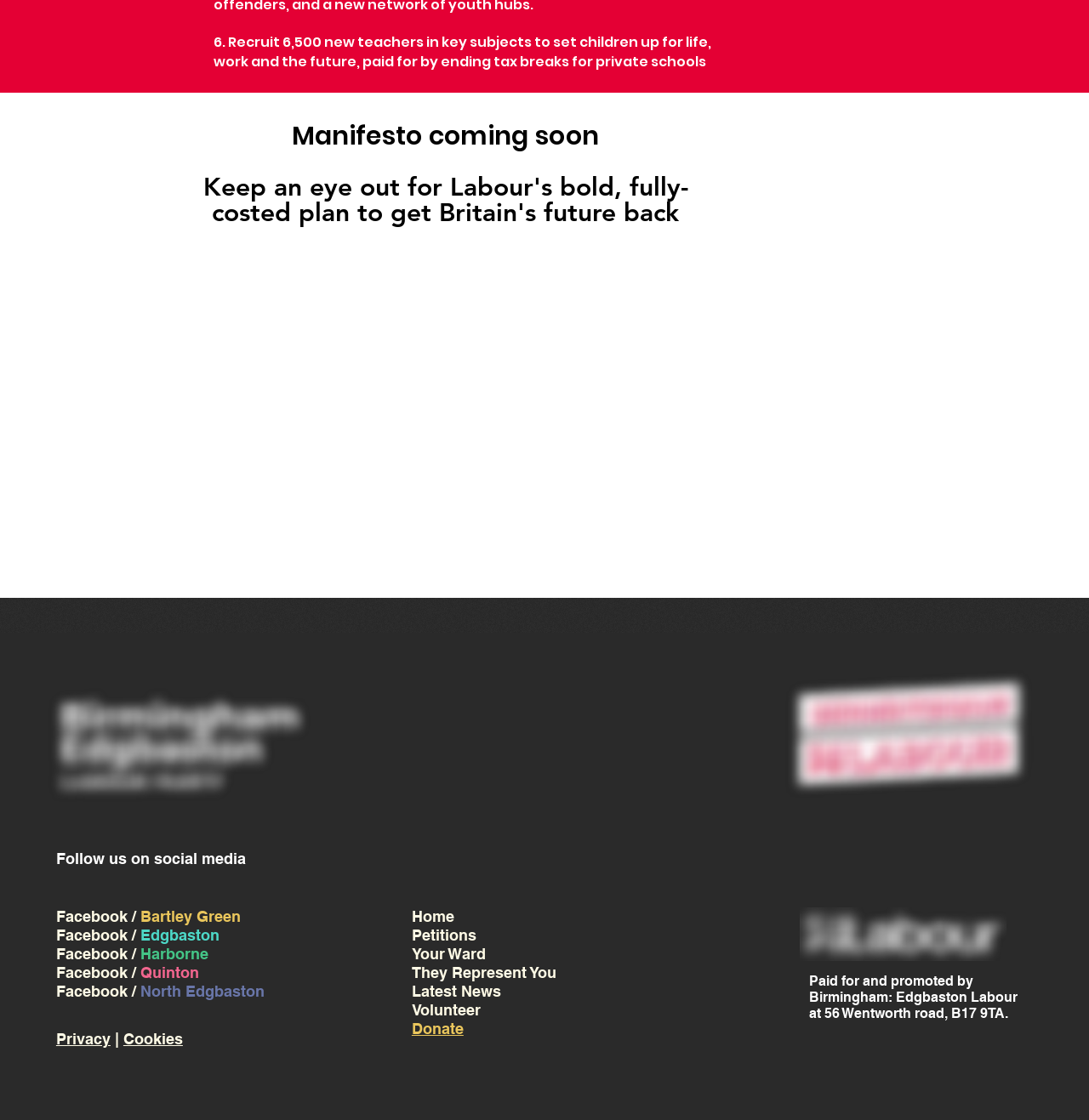Please give a short response to the question using one word or a phrase:
How many social media platforms are listed on the webpage?

3